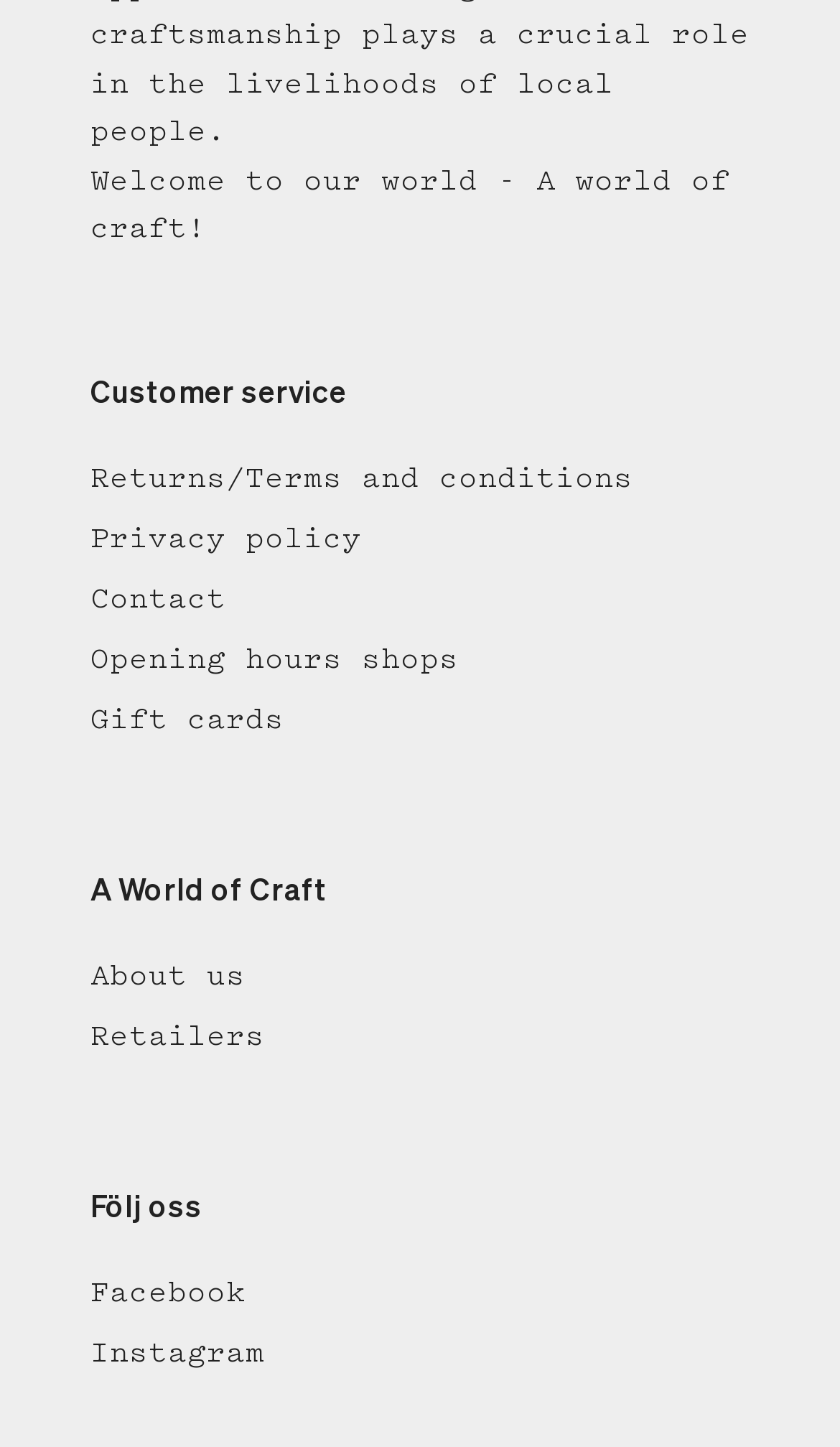Please look at the image and answer the question with a detailed explanation: How many links are there under 'Customer service'?

Under the heading 'Customer service', there are five links: 'Returns/Terms and conditions', 'Privacy policy', 'Contact', 'Opening hours shops', and 'Gift cards'.